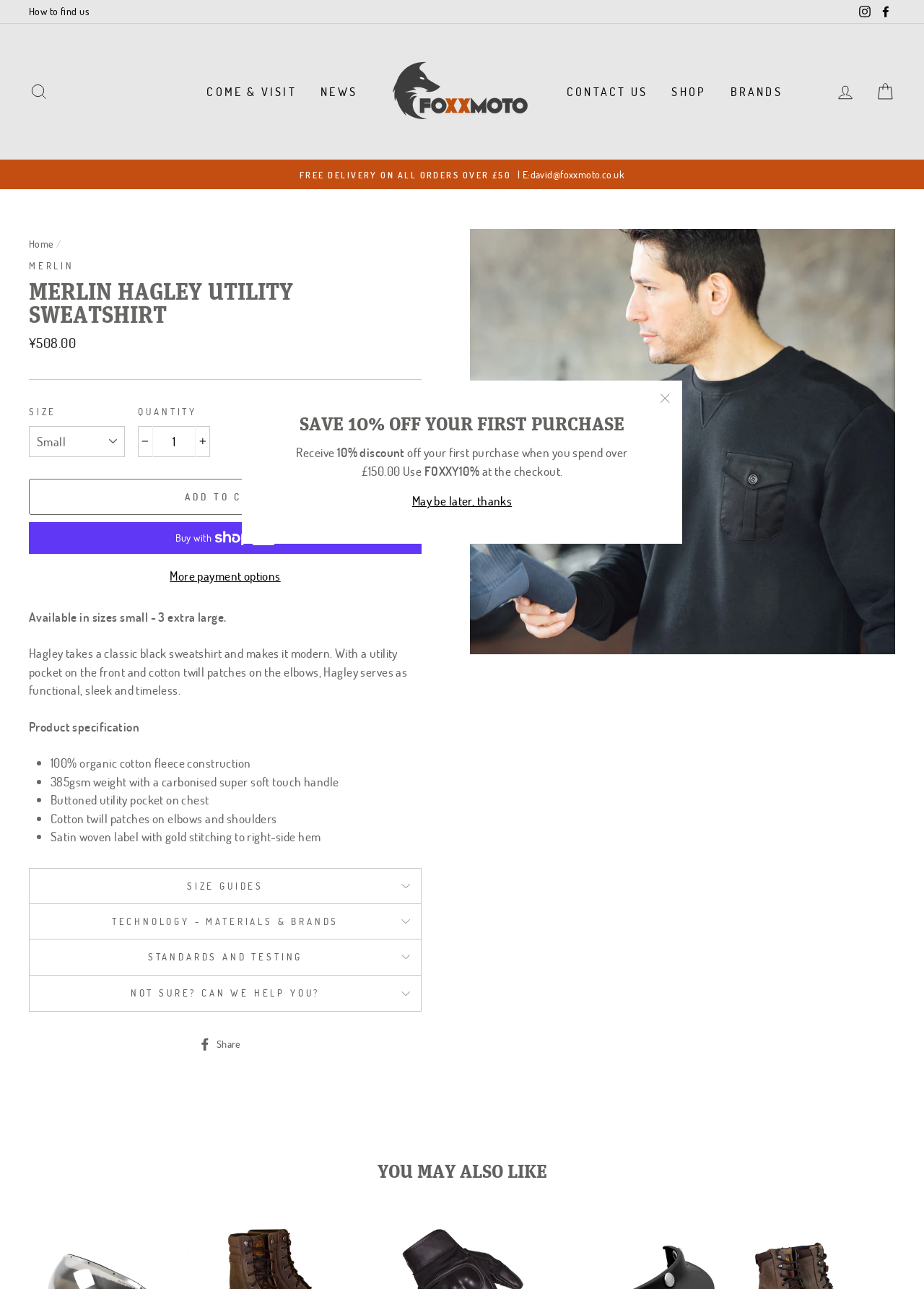Using the information in the image, could you please answer the following question in detail:
What is the purpose of the utility pocket?

I inferred the answer by looking at the text 'With a utility pocket on the front and cotton twill patches on the elbows, Hagley serves as functional, sleek and timeless.' which suggests that the utility pocket is functional.